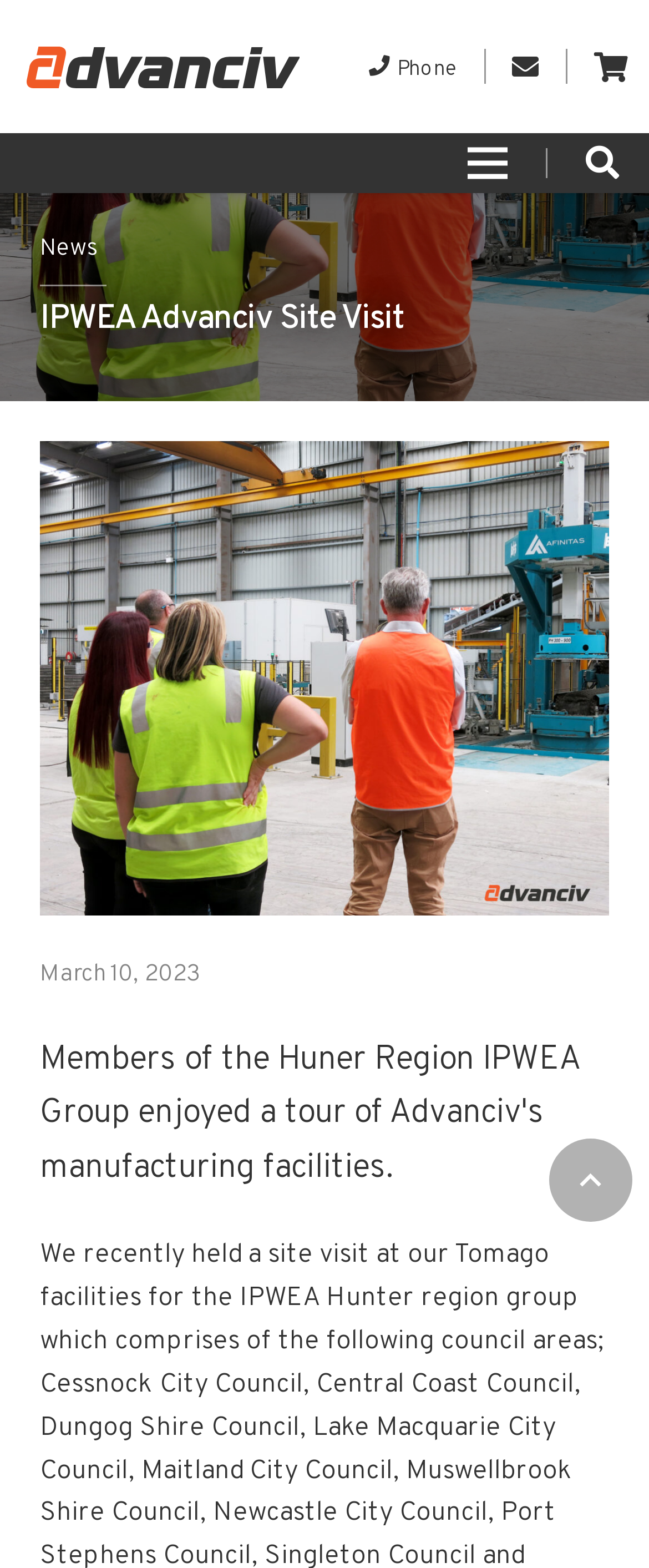Is there a search function on the webpage?
Based on the image, answer the question with as much detail as possible.

I found a link with the text 'Search' on the webpage, which suggests that there is a search function available. The link is located in the top navigation bar.